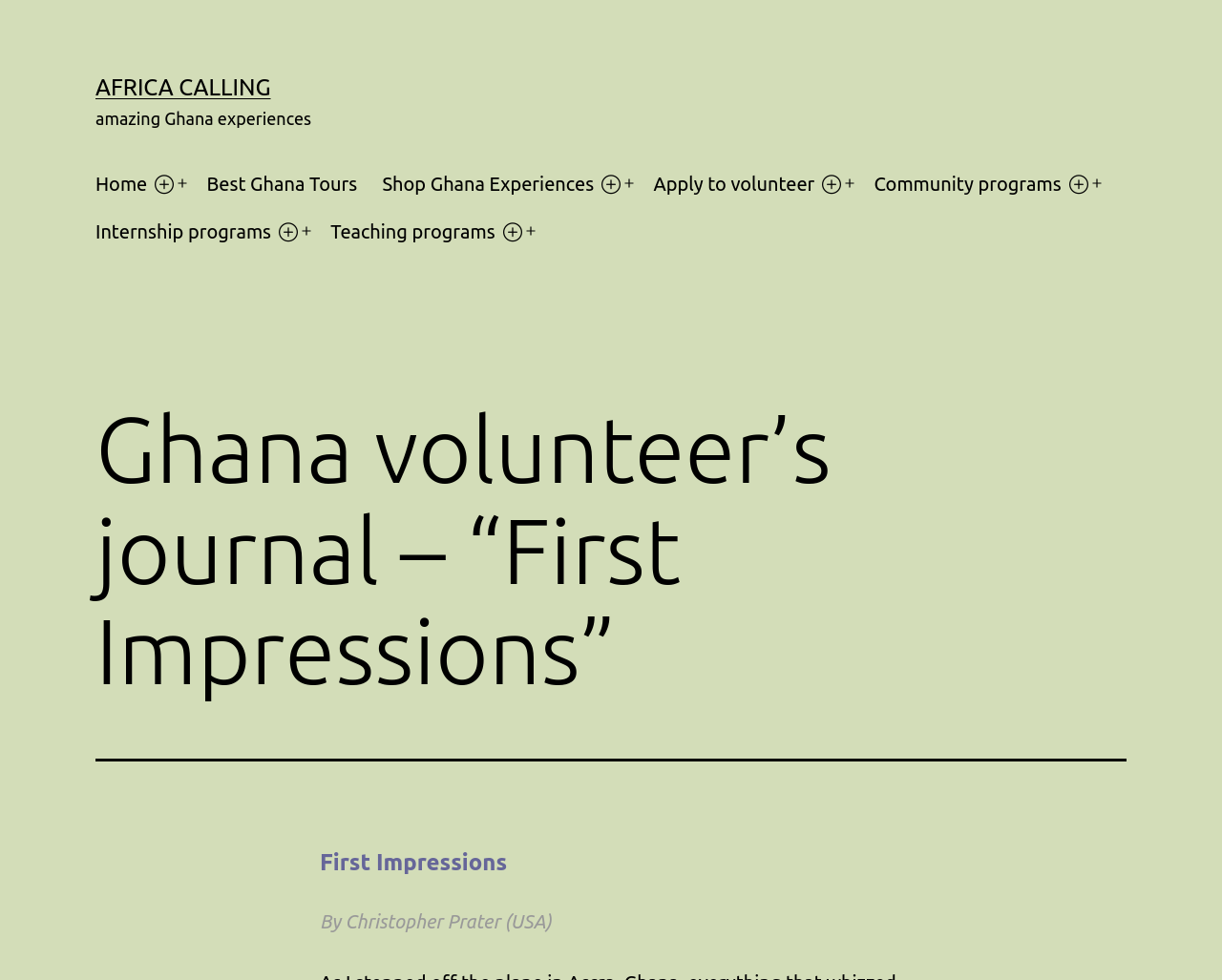Identify the headline of the webpage and generate its text content.

Ghana volunteer’s journal – “First Impressions”